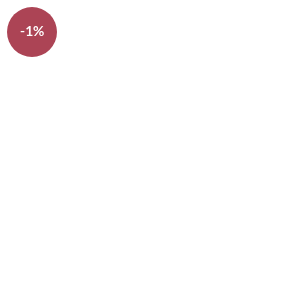Generate a complete and detailed caption for the image.

The image prominently displays the label indicating a discount of -1% on a product, likely referring to a featured smokeless powder item. This circular graphic, set against a plain background, effectively captures attention and emphasizes savings in an engaging way. It suggests a promotional offer for customers browsing the product listings, making it a vital element in enticing purchases. The overall design is straightforward, ensuring that the discount is easily noticeable while contributing to the product's marketing.